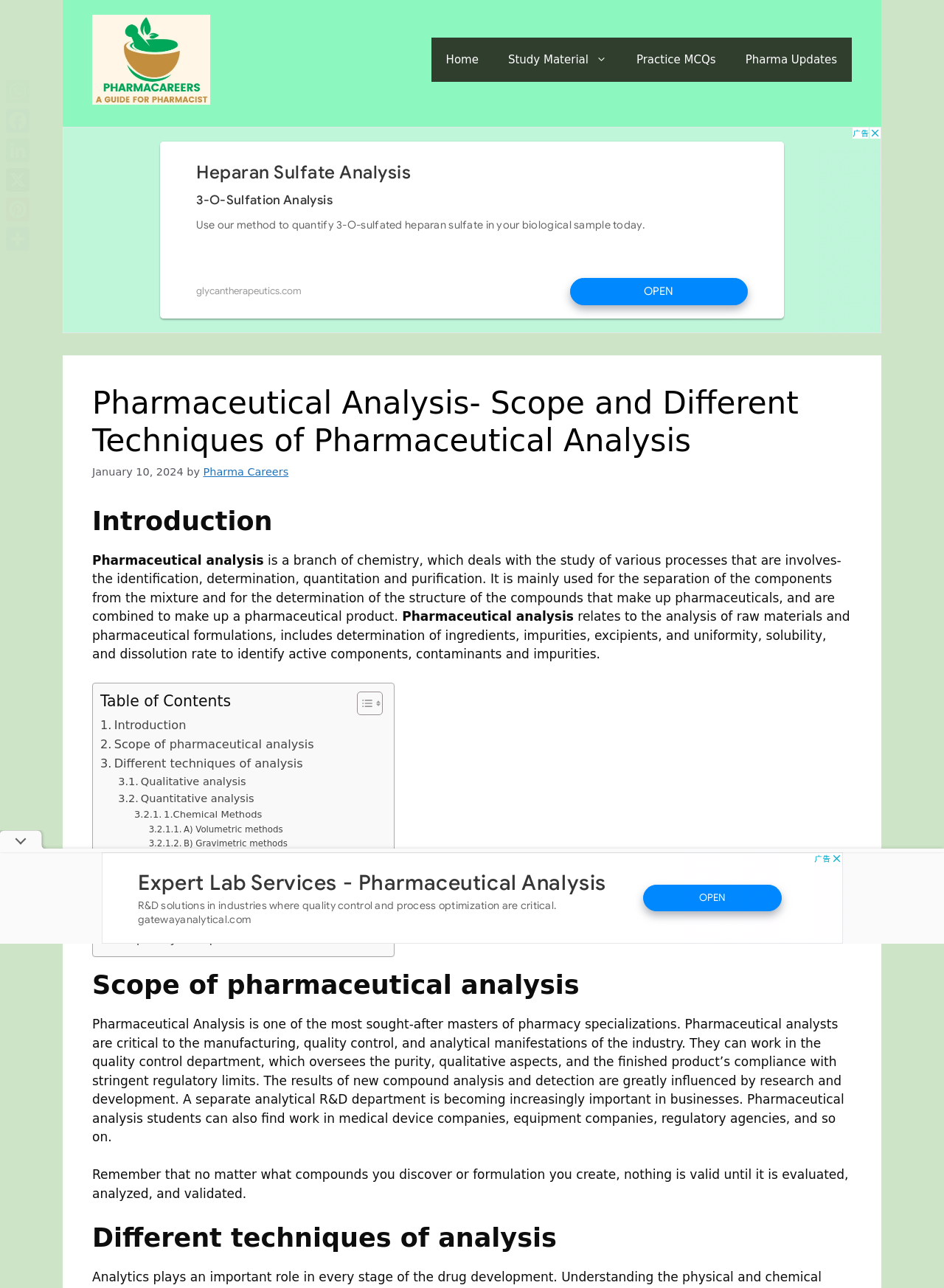Can you determine the main header of this webpage?

Pharmaceutical Analysis- Scope and Different Techniques of Pharmaceutical Analysis